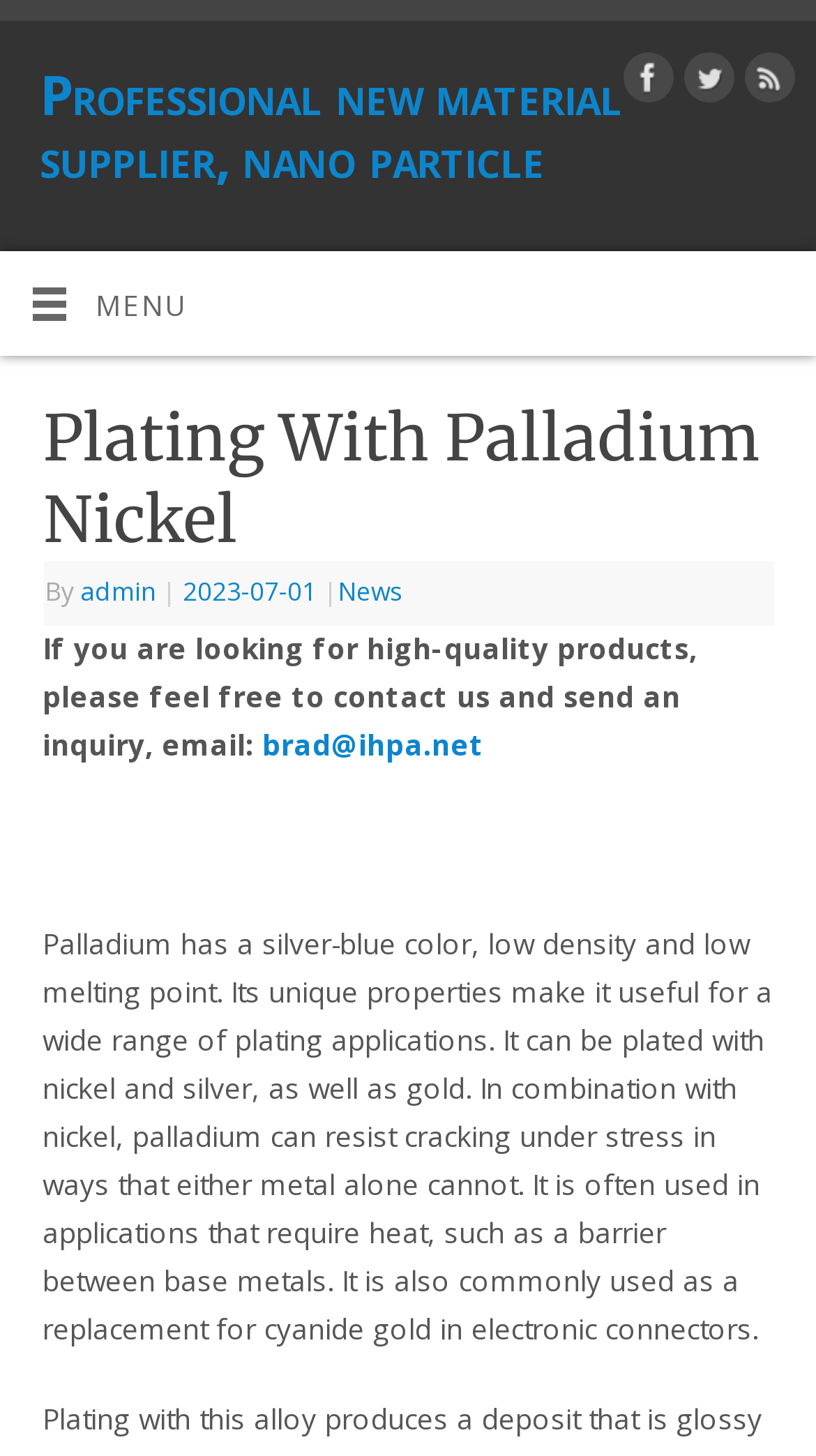Provide a brief response using a word or short phrase to this question:
What is the email address to contact for inquiries?

brad@ihpa.net